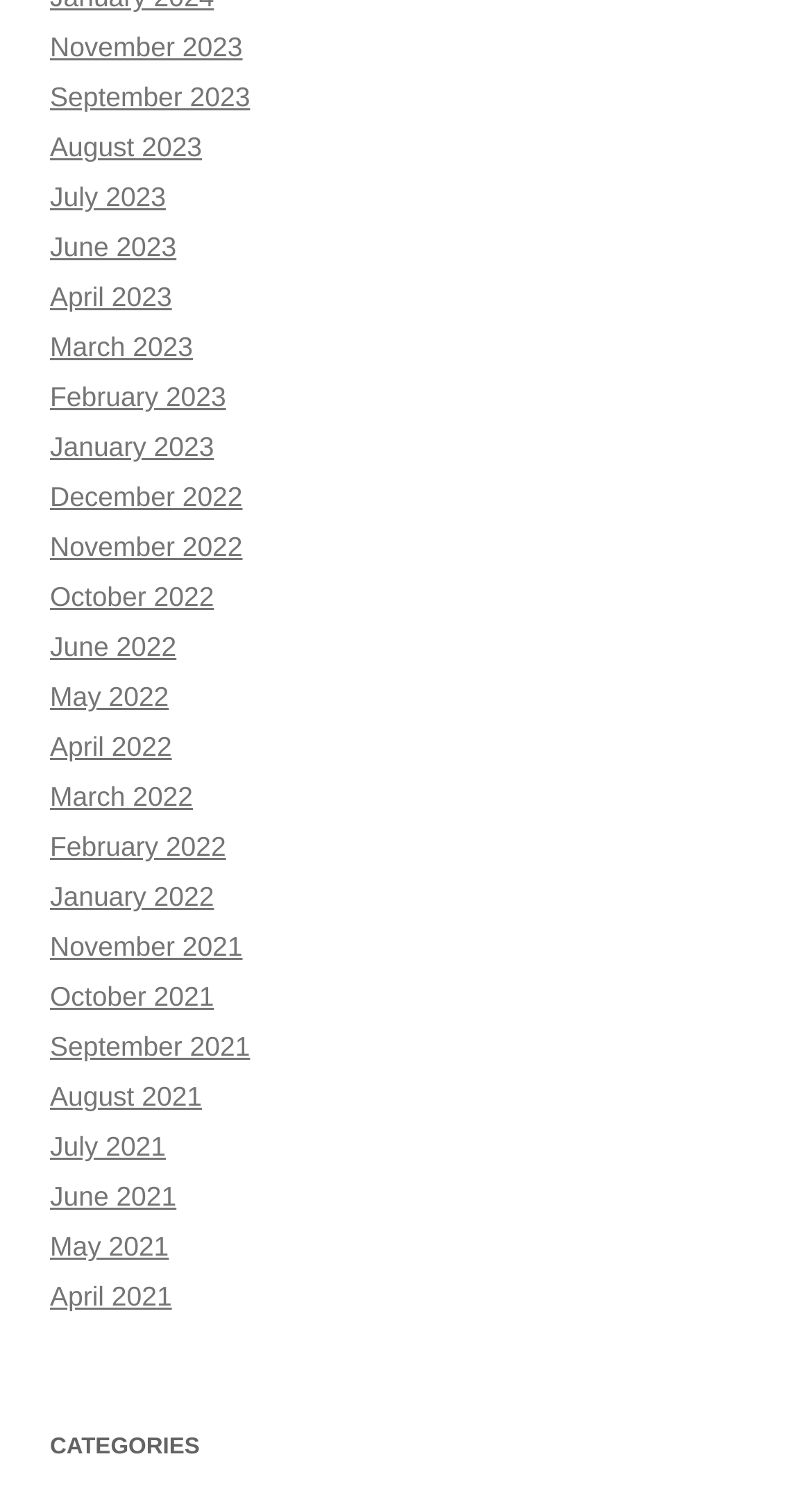How many months are listed in 2022?
Look at the webpage screenshot and answer the question with a detailed explanation.

I counted the number of links that contain '2022' in their text, and found that there are 5 months listed in 2022: December 2022, November 2022, October 2022, June 2022, and May 2022.